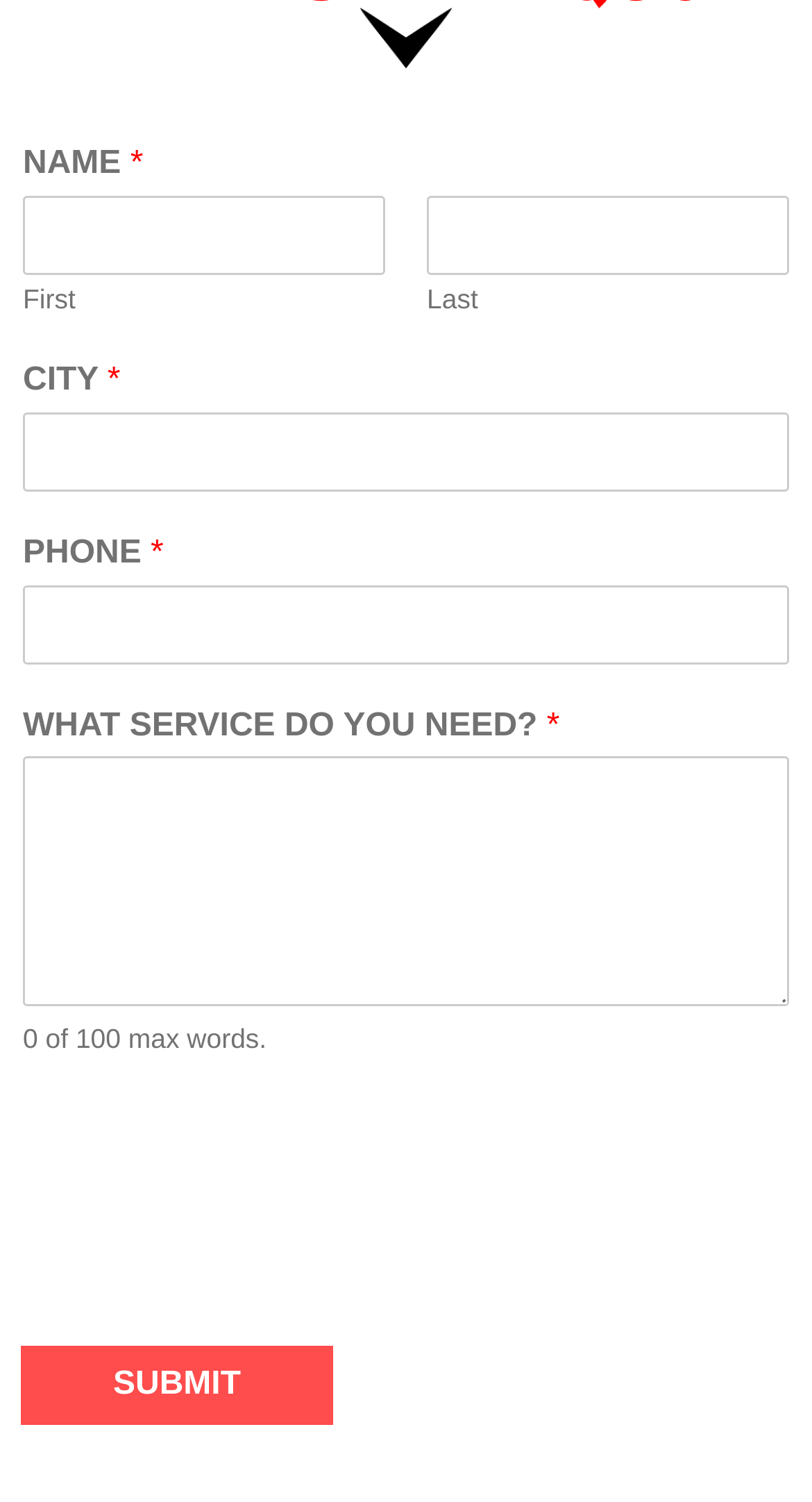Provide the bounding box coordinates, formatted as (top-left x, top-left y, bottom-right x, bottom-right y), with all values being floating point numbers between 0 and 1. Identify the bounding box of the UI element that matches the description: parent_node: CITY * name="wpforms[fields][5]"

[0.028, 0.274, 0.972, 0.327]